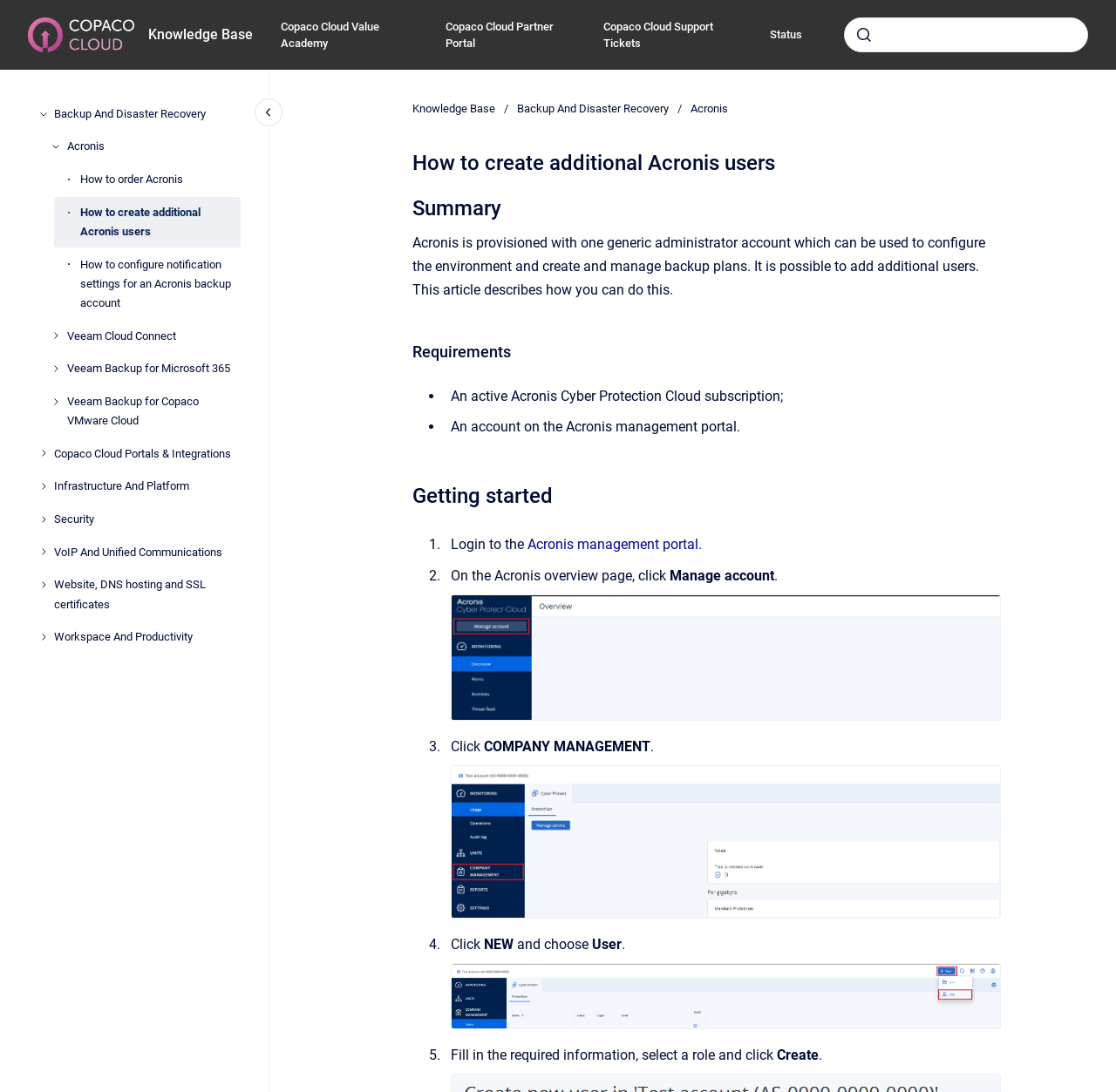Please provide the bounding box coordinates for the element that needs to be clicked to perform the instruction: "Go to homepage". The coordinates must consist of four float numbers between 0 and 1, formatted as [left, top, right, bottom].

[0.025, 0.016, 0.12, 0.048]